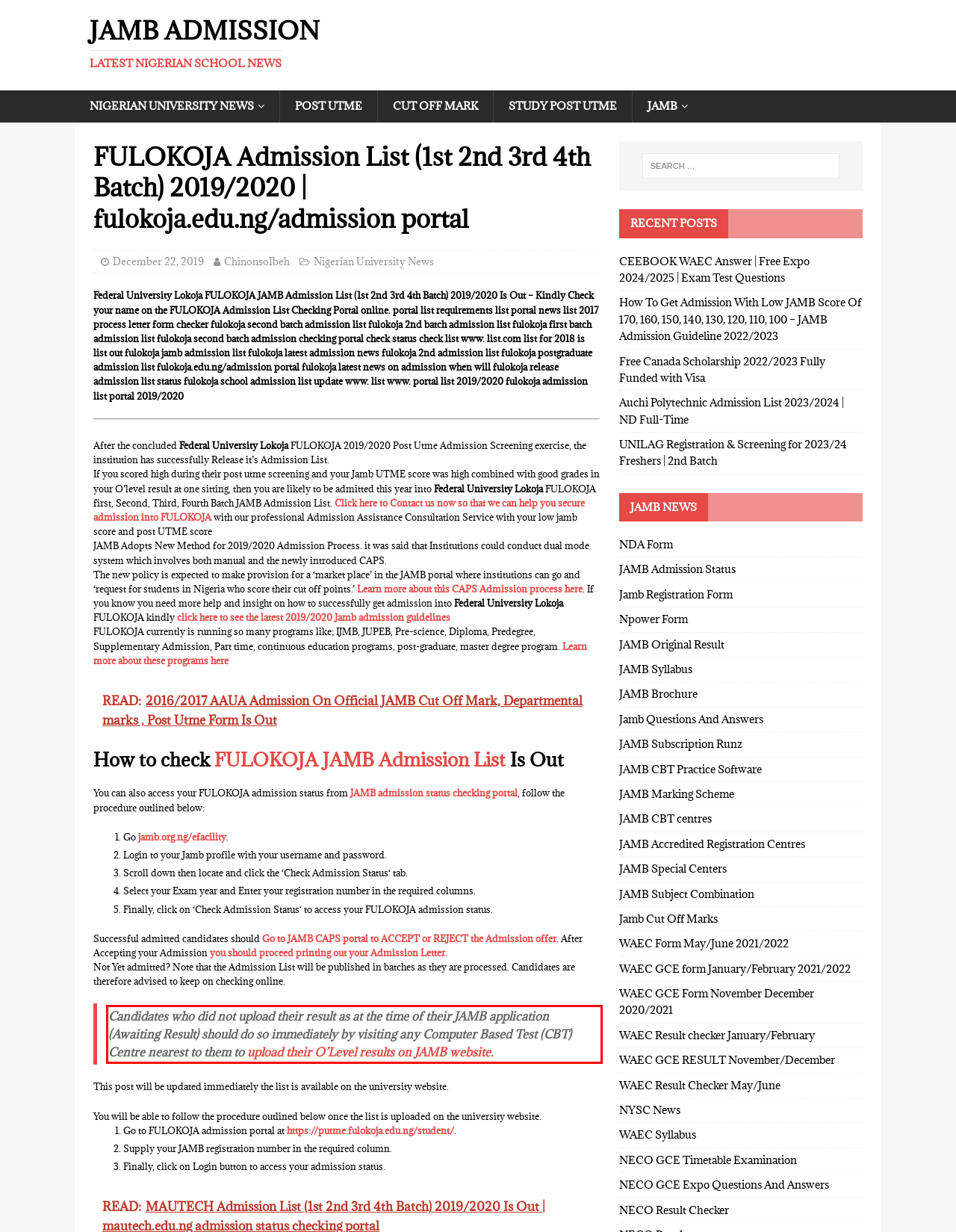You are presented with a screenshot containing a red rectangle. Extract the text found inside this red bounding box.

Candidates who did not upload their result as at the time of their JAMB application (Awaiting Result) should do so immediately by visiting any Computer Based Test (CBT) Centre nearest to them to upload their O’Level results on JAMB website.